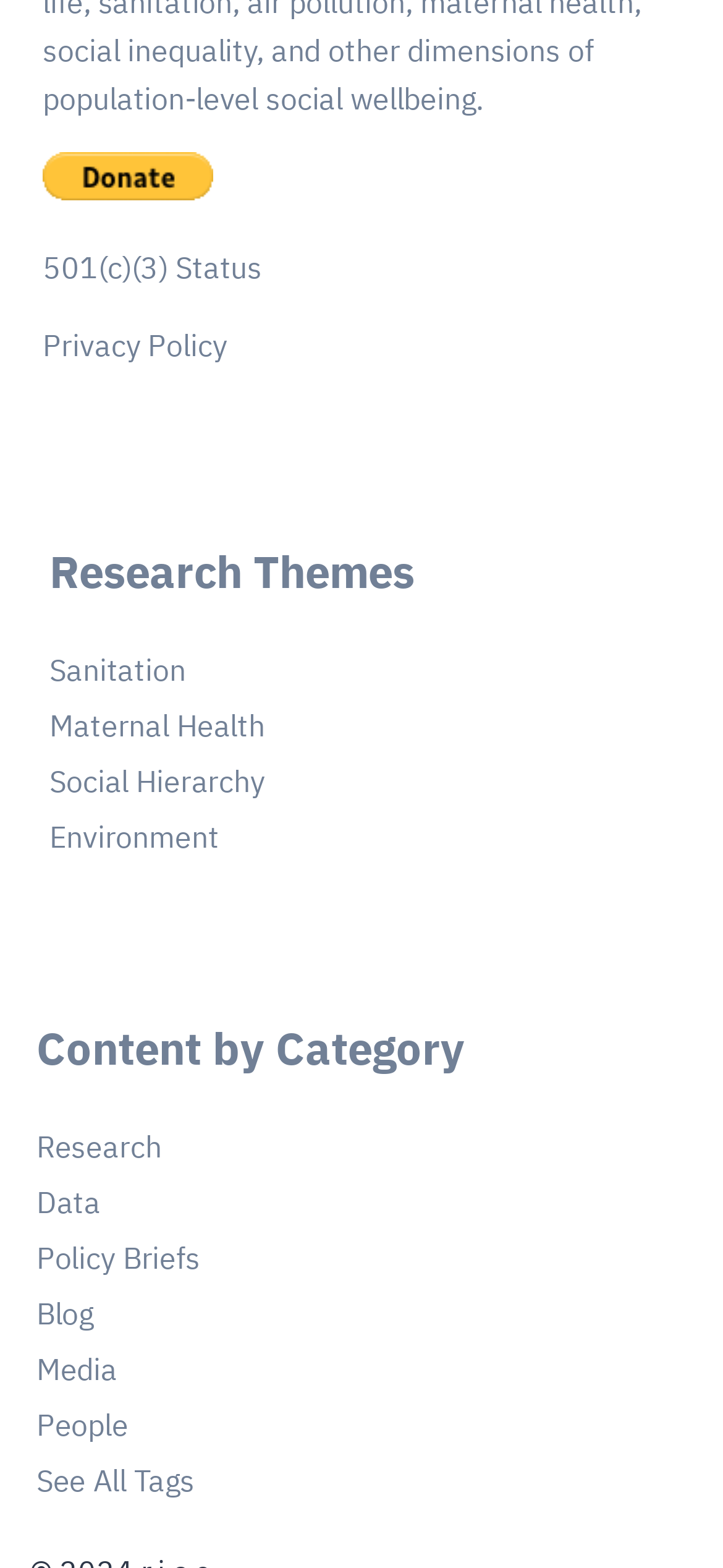Locate the bounding box of the UI element defined by this description: "https://www.valuelights.co.uk/". The coordinates should be given as four float numbers between 0 and 1, formatted as [left, top, right, bottom].

None